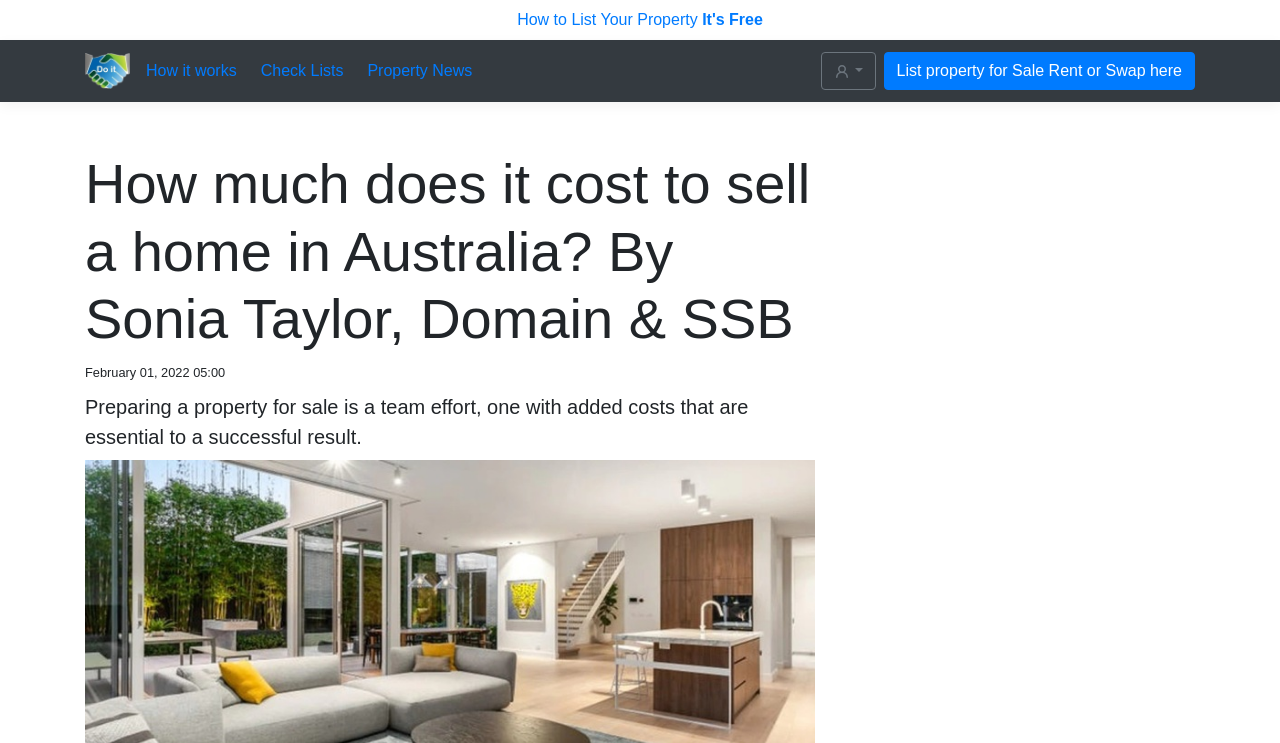Identify the bounding box for the given UI element using the description provided. Coordinates should be in the format (top-left x, top-left y, bottom-right x, bottom-right y) and must be between 0 and 1. Here is the description: parent_node: How it works

[0.066, 0.065, 0.102, 0.127]